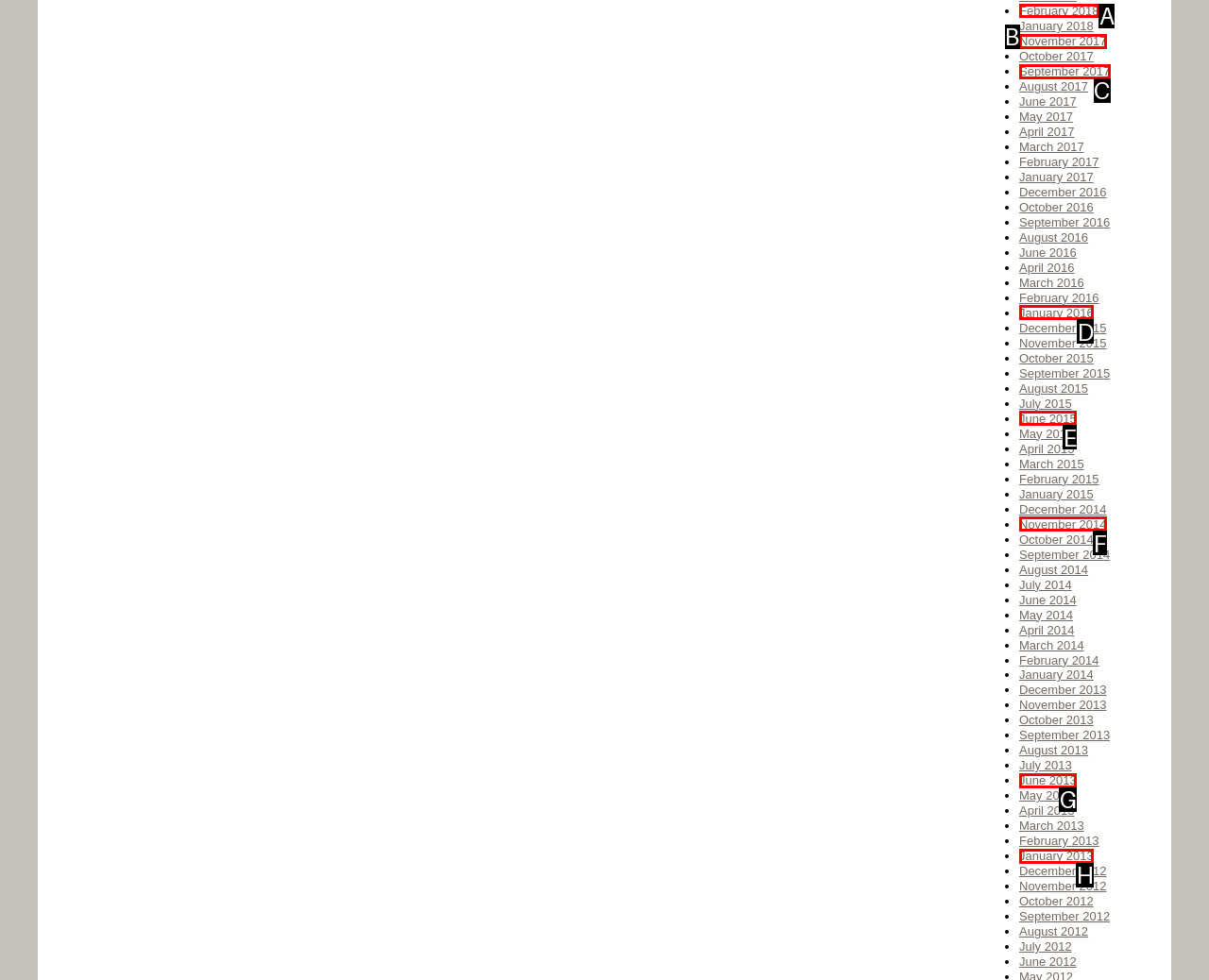Select the appropriate HTML element to click for the following task: Click on February 2018
Answer with the letter of the selected option from the given choices directly.

A